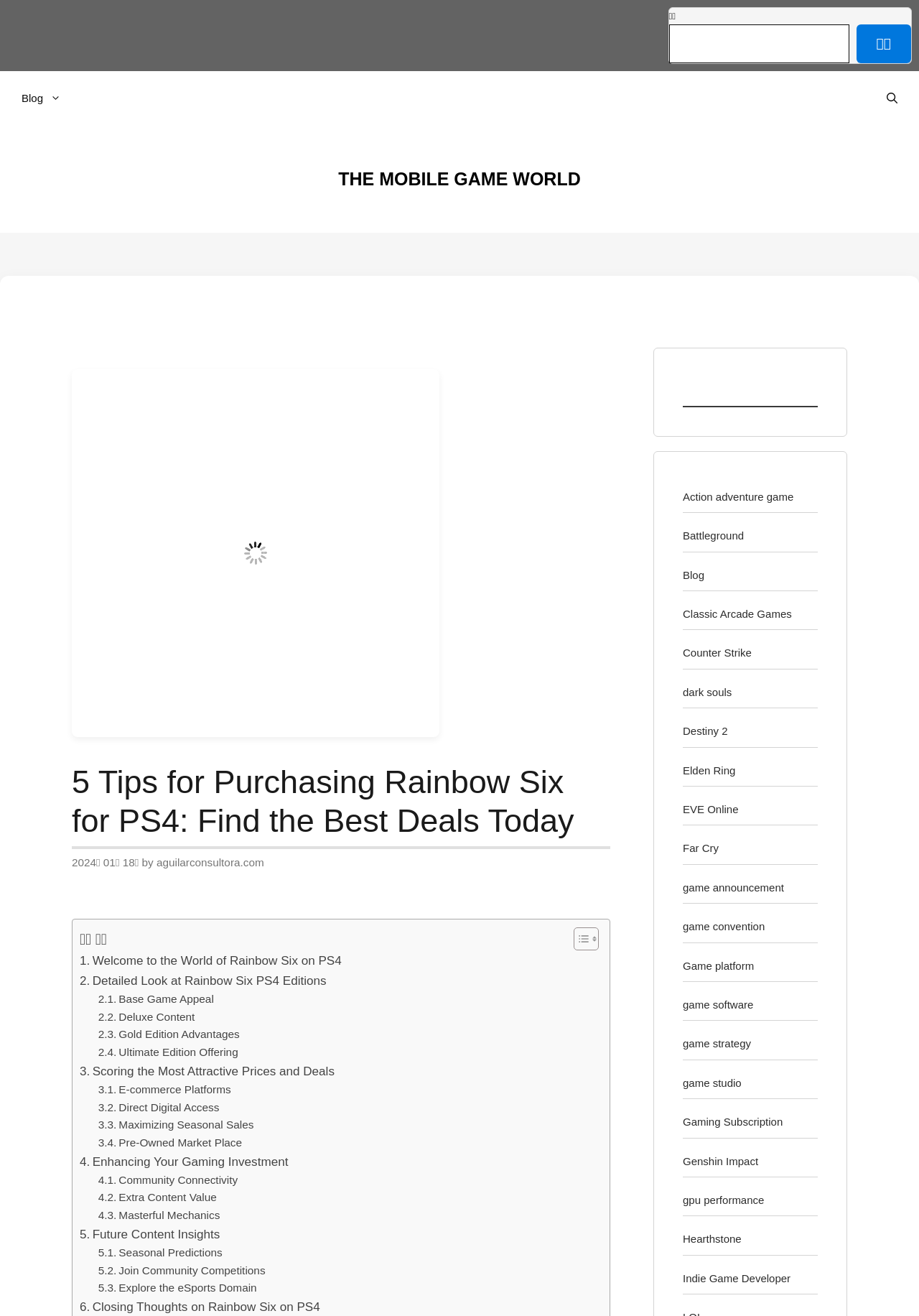Based on the image, give a detailed response to the question: What is the name of the website?

I found the name of the website by looking at the banner element, which contains a link with the text 'THE MOBILE GAME WORLD'. This suggests that this is the name of the website.